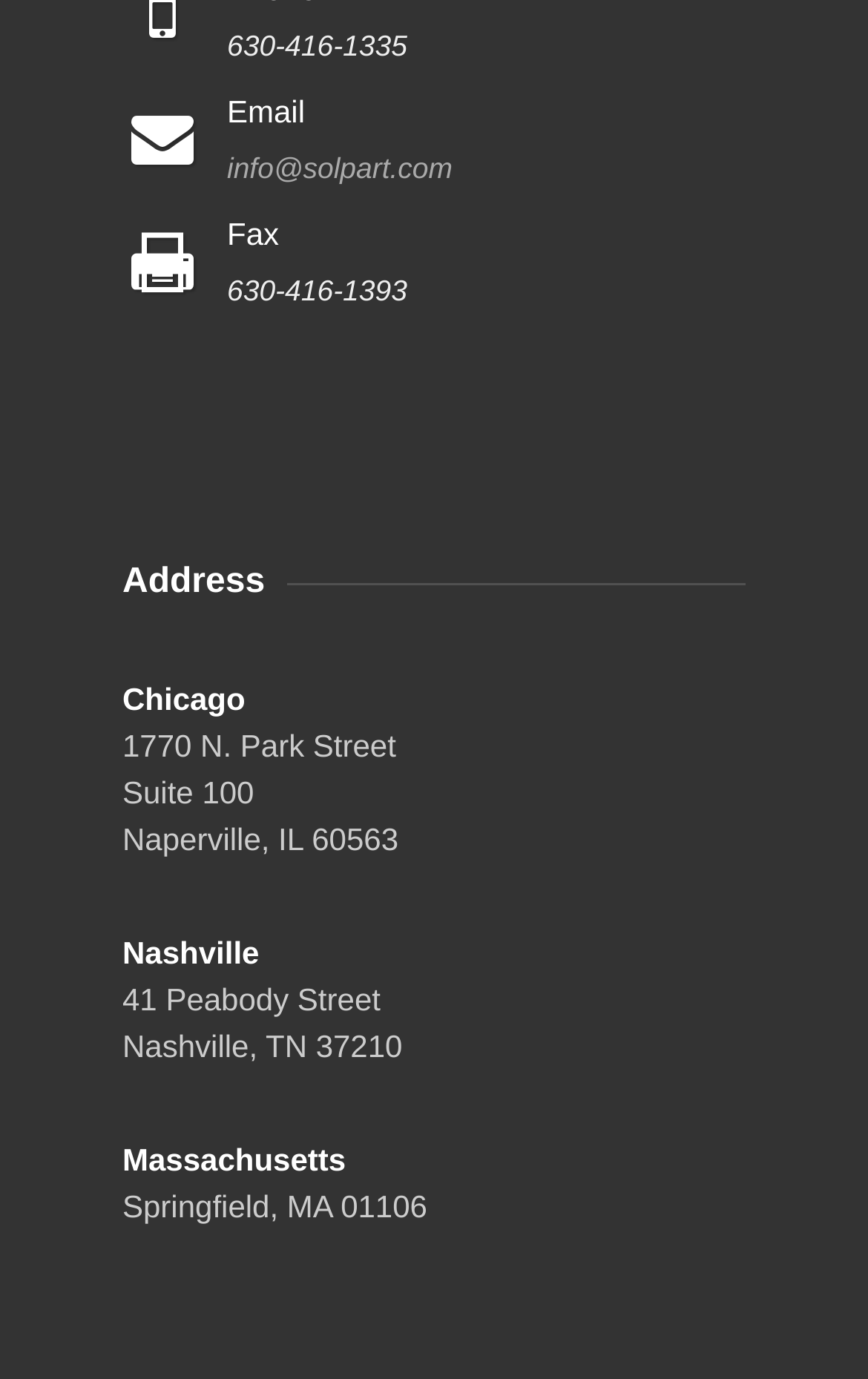From the webpage screenshot, predict the bounding box coordinates (top-left x, top-left y, bottom-right x, bottom-right y) for the UI element described here: Springfield, MA 01106

[0.141, 0.859, 0.859, 0.893]